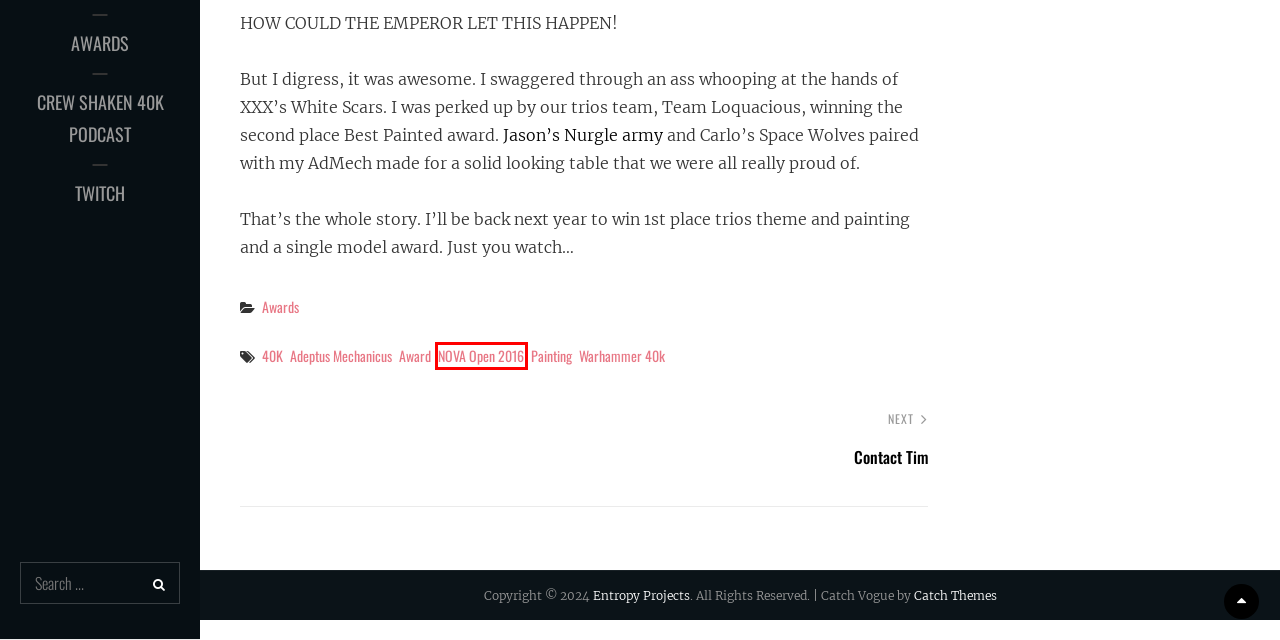You have a screenshot showing a webpage with a red bounding box around a UI element. Choose the webpage description that best matches the new page after clicking the highlighted element. Here are the options:
A. Contact Tim – Entropy Projects
B. Awards – Entropy Projects
C. painting – Entropy Projects
D. Instructional – Entropy Projects
E. Commissioned Work – Entropy Projects
F. NOVA Open 2016 – Entropy Projects
G. Entropy Projects – Wargaming Miniature Painting
H. 40K – Entropy Projects

F